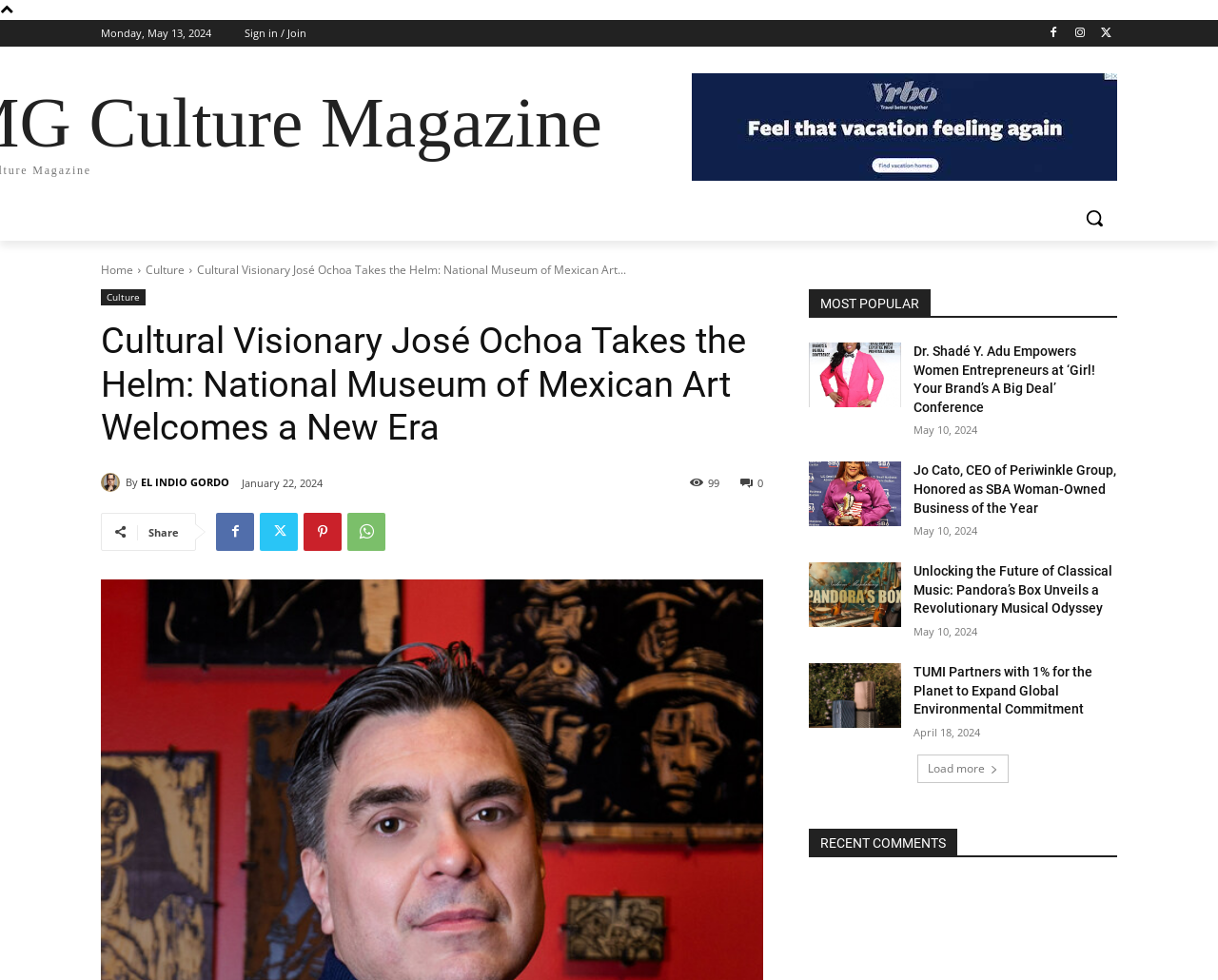Respond to the following question using a concise word or phrase: 
What is the name of the person who is the CEO of Periwinkle Group?

Jo Cato